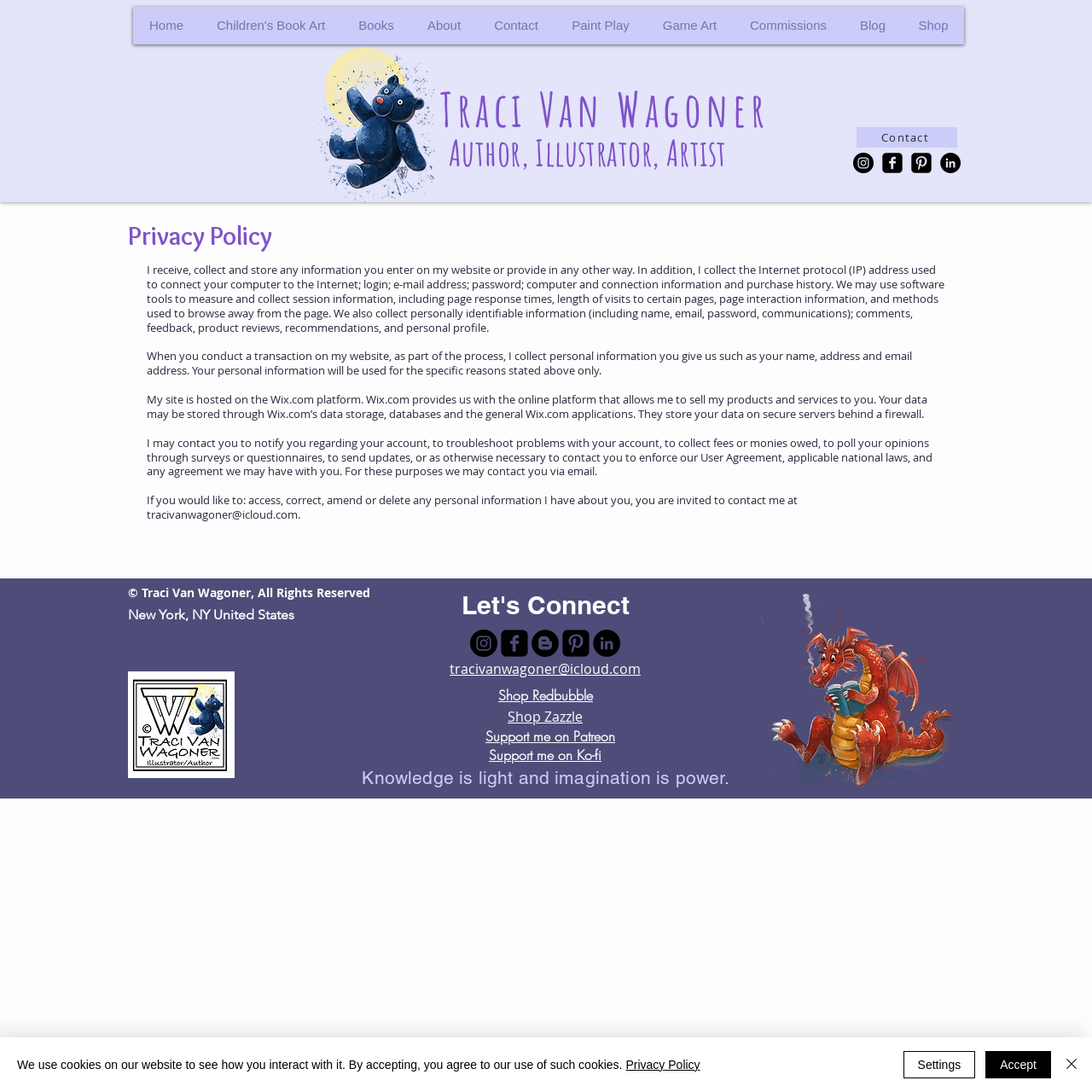Using the element description provided, determine the bounding box coordinates in the format (top-left x, top-left y, bottom-right x, bottom-right y). Ensure that all values are floating point numbers between 0 and 1. Element description: aria-label="Instagram - Black Circle"

[0.43, 0.577, 0.455, 0.602]